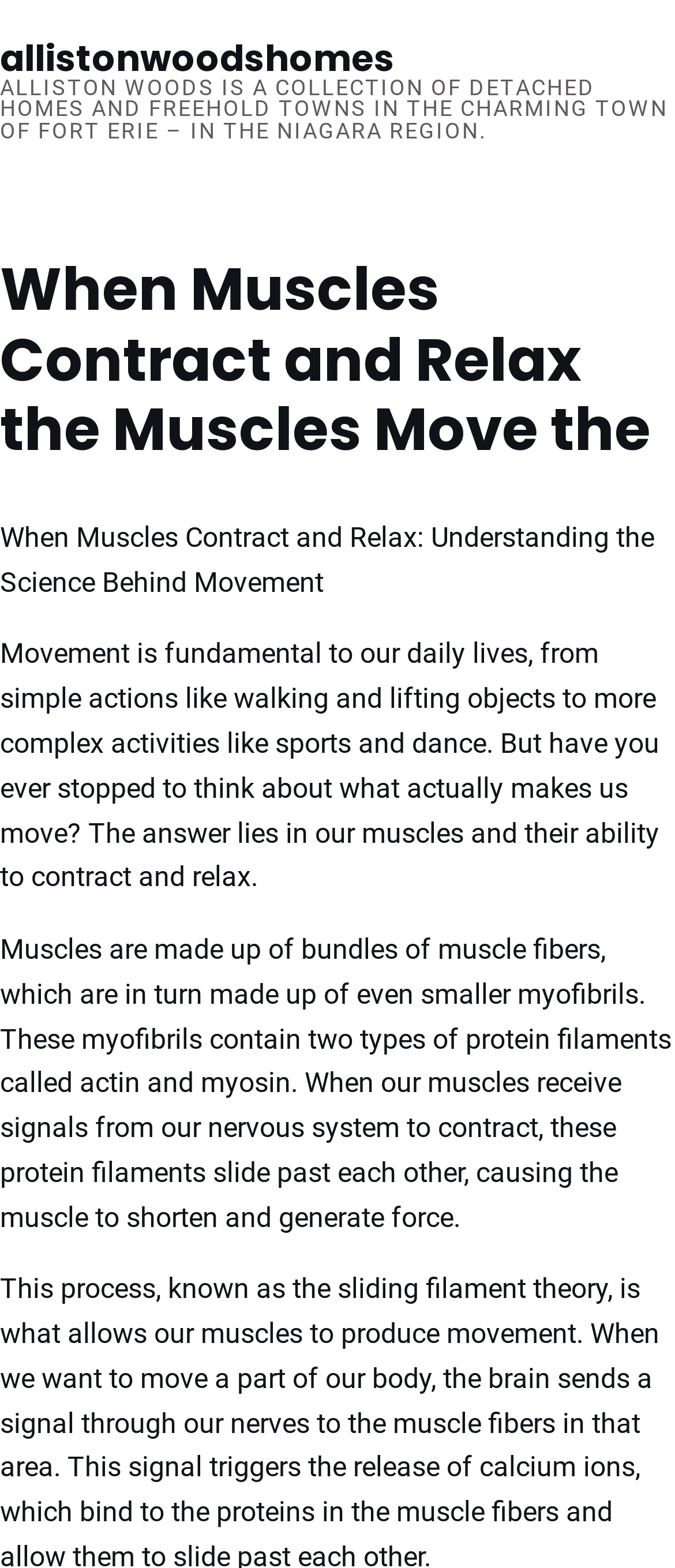Using the element description: "allistonwoodshomes", determine the bounding box coordinates. The coordinates should be in the format [left, top, right, bottom], with values between 0 and 1.

[0.0, 0.021, 0.585, 0.053]